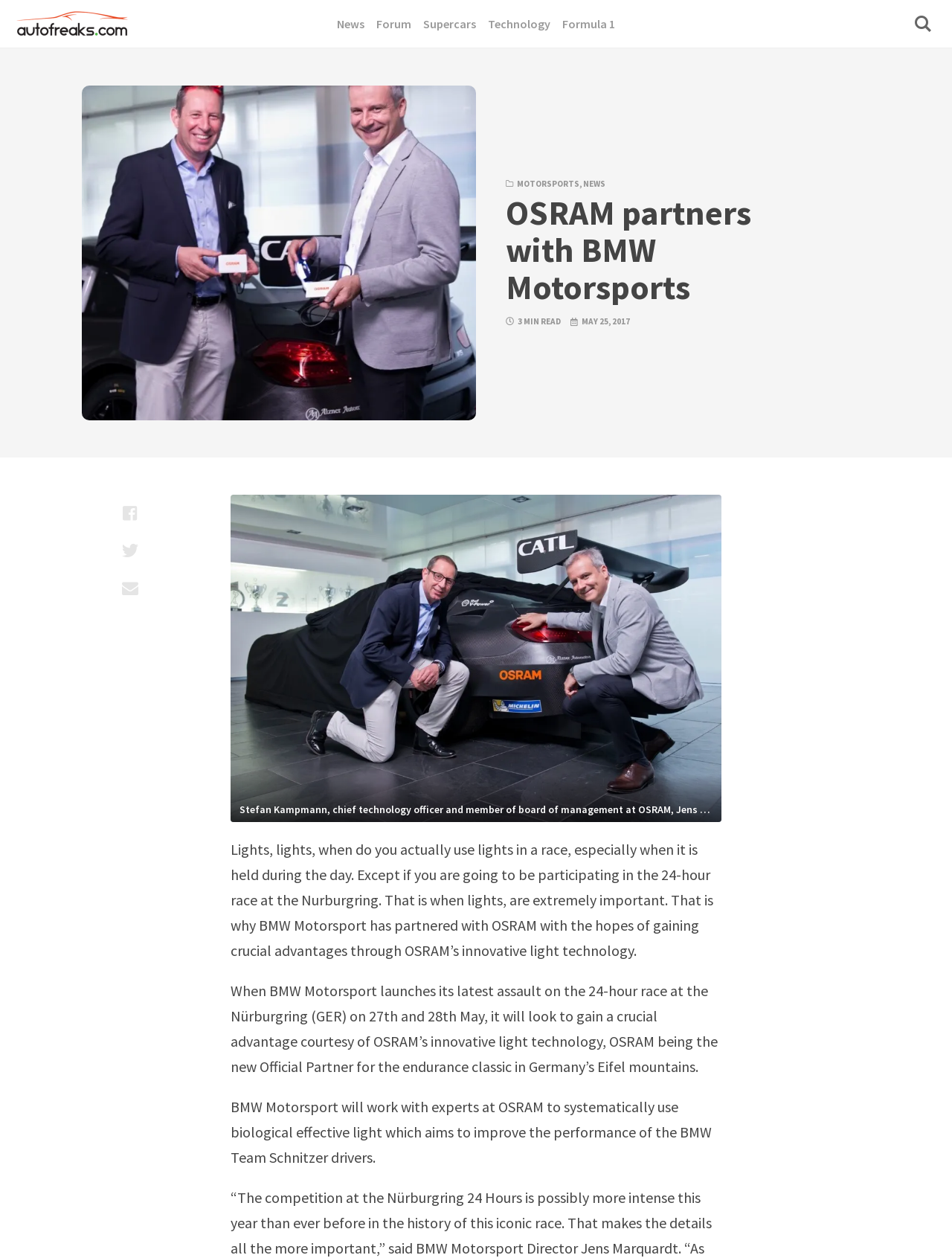Locate the bounding box coordinates of the element that should be clicked to fulfill the instruction: "Click the 'Supercars' link".

[0.445, 0.0, 0.5, 0.038]